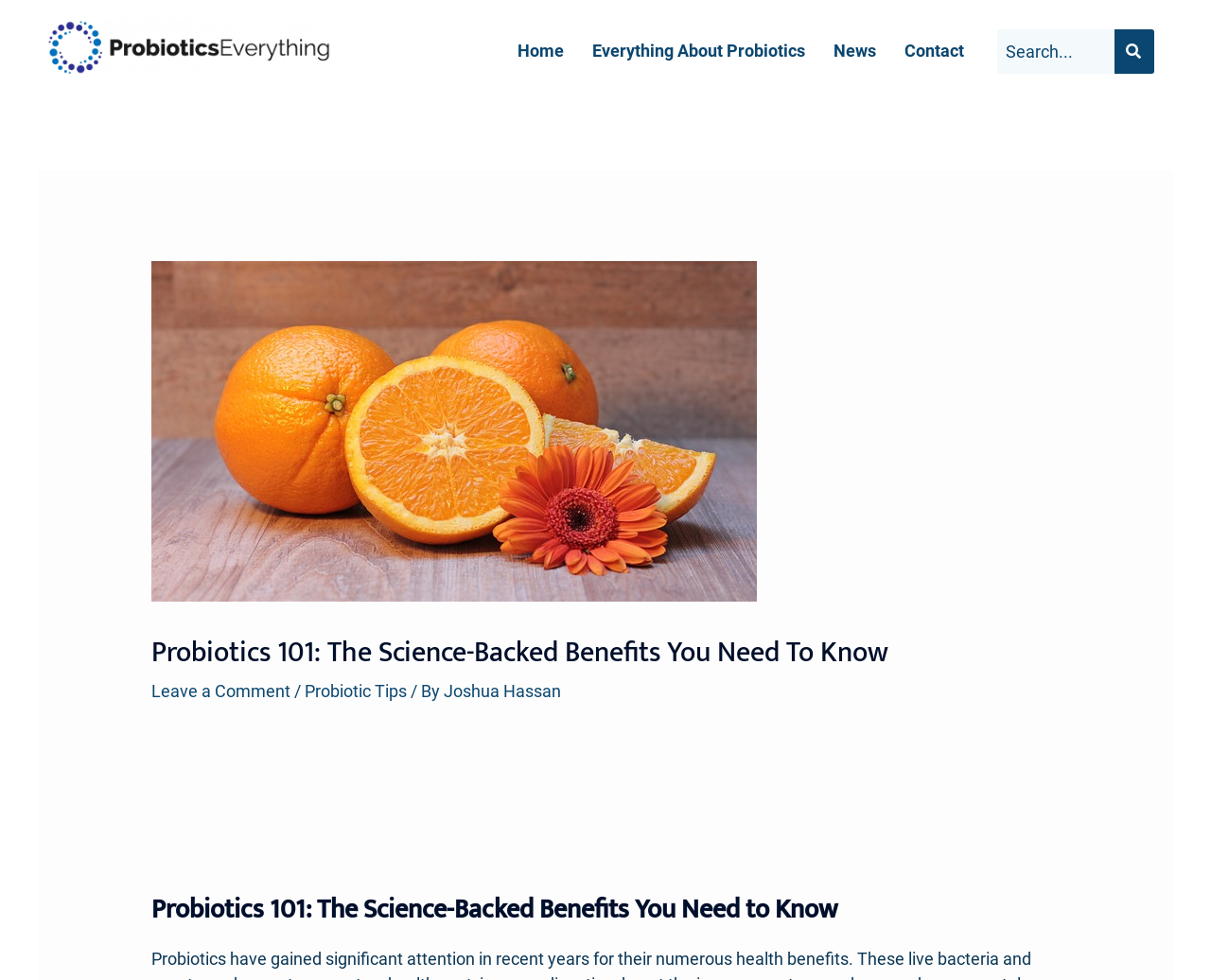Please find the bounding box for the following UI element description. Provide the coordinates in (top-left x, top-left y, bottom-right x, bottom-right y) format, with values between 0 and 1: aria-label="Share on facebook"

None